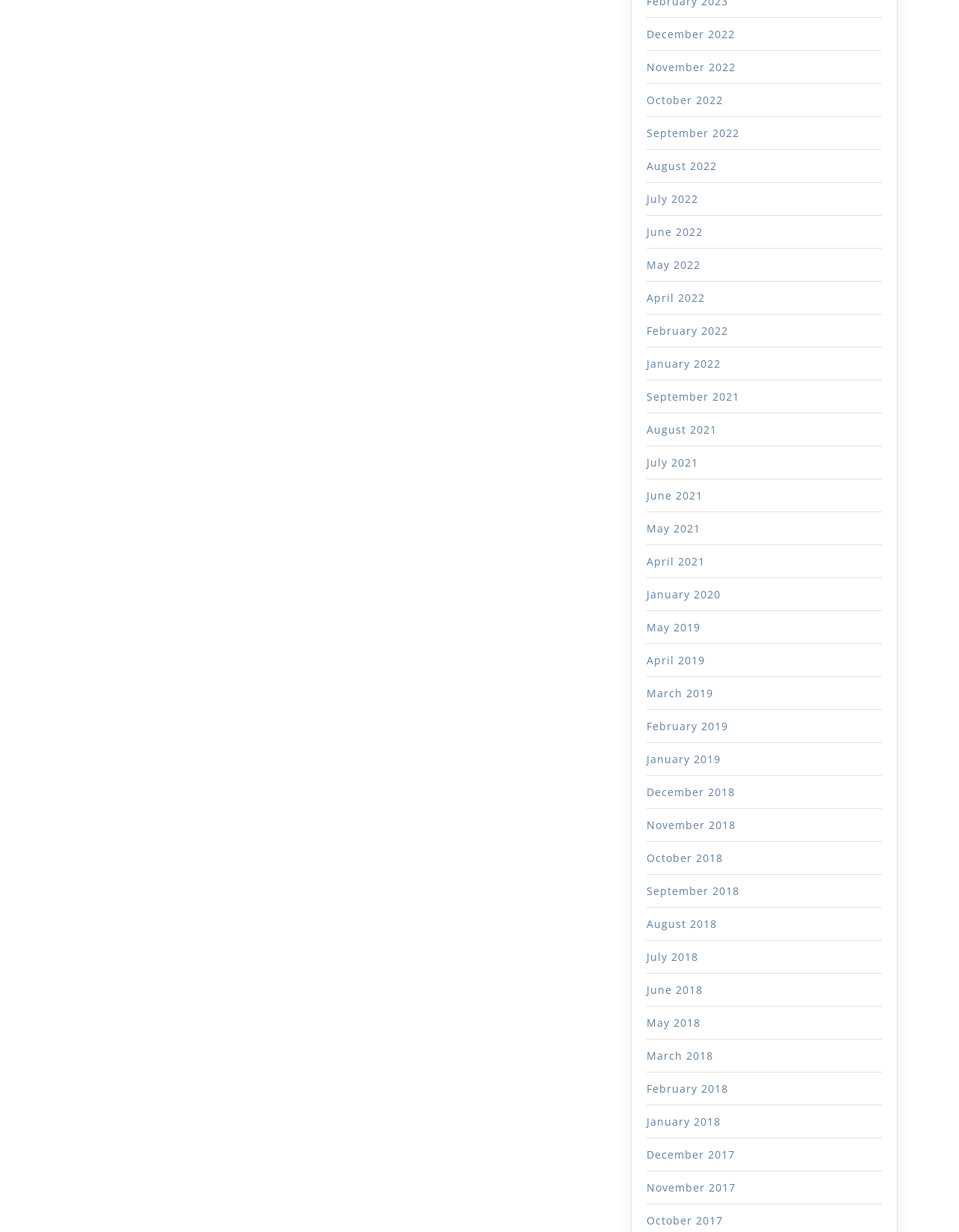Locate the bounding box coordinates of the element that should be clicked to fulfill the instruction: "View November 2021".

[0.674, 0.343, 0.748, 0.354]